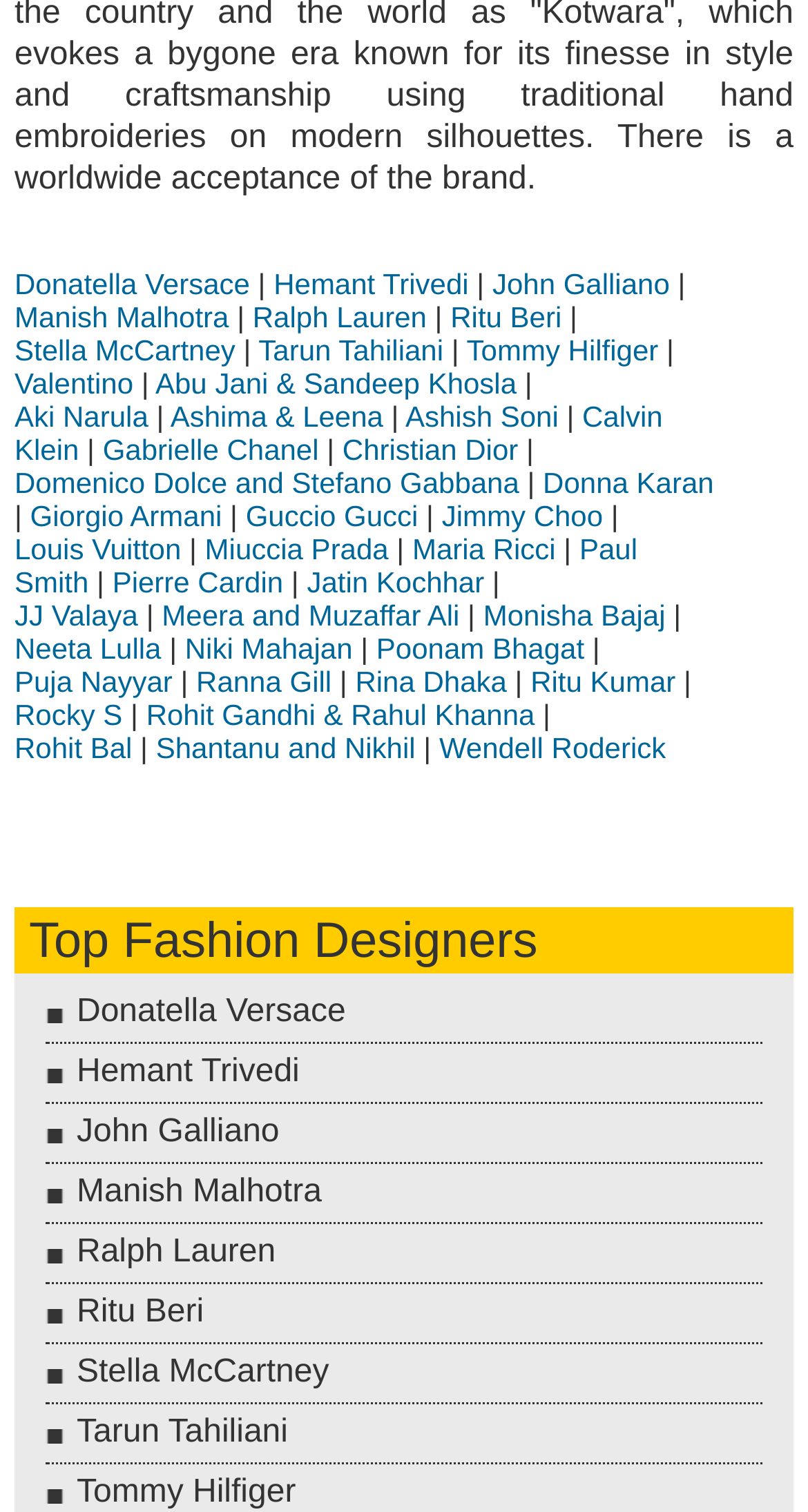What is the first fashion designer listed?
Answer the question with a detailed and thorough explanation.

I looked at the first link in the webpage and found that it is Donatella Versace.